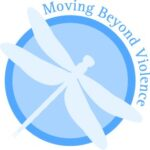Explain what is happening in the image with as much detail as possible.

The image features the logo for "Moving Beyond Violence," which is encircled by a blue circle and showcases a delicate silhouette of a dragonfly. The text "Moving Beyond Violence" is integrated into the design, symbolizing a commitment to addressing and overcoming issues related to violence. This logo is part of a larger initiative associated with Women’s Crisis Services of Waterloo Region, emphasizing support and empowerment in the community. The aesthetic choice of blue tones further conveys themes of calmness and hope, aligning with the mission to assist individuals in moving beyond challenging circumstances.